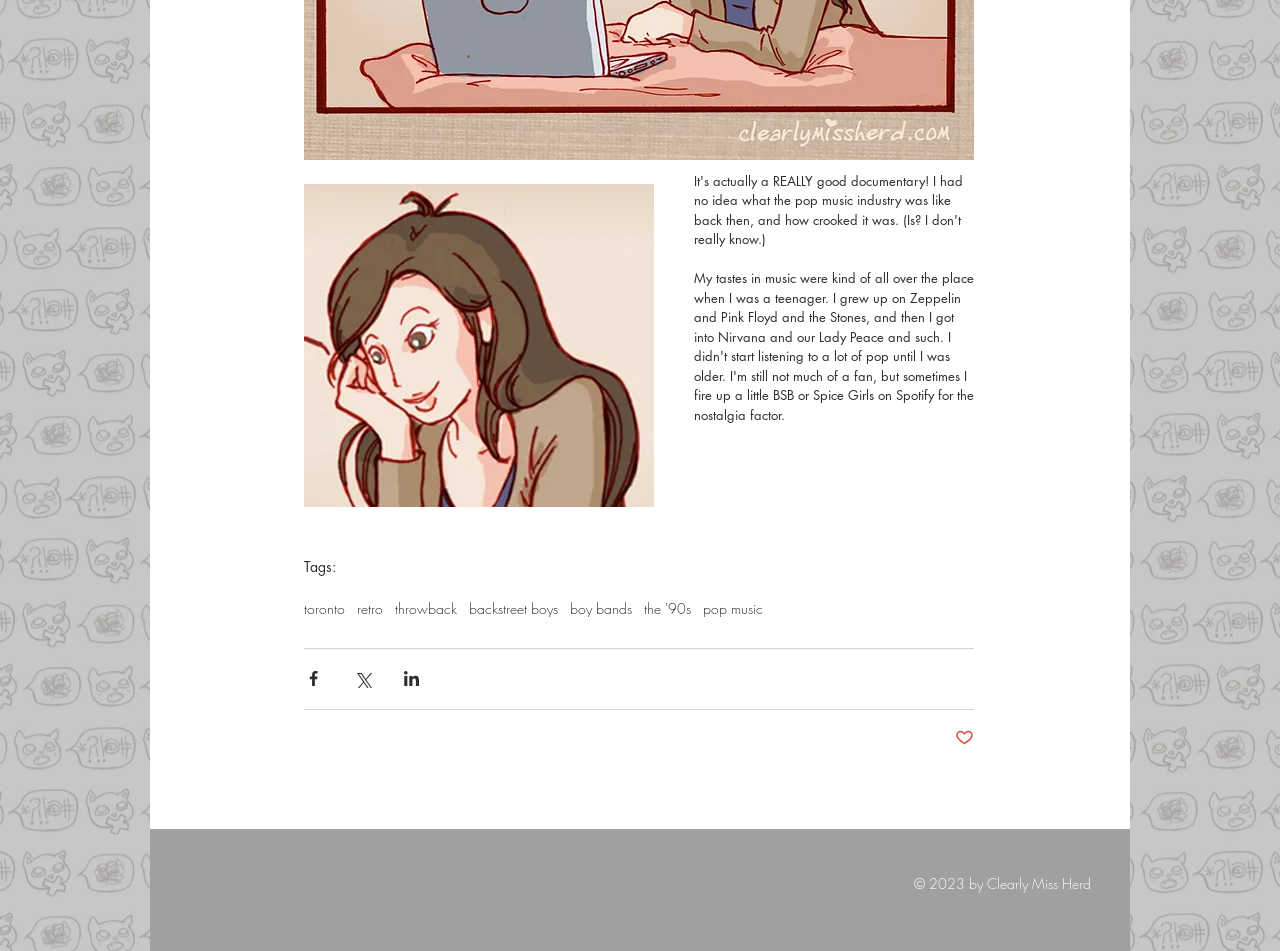What is the copyright year mentioned at the bottom of the page?
Based on the image, provide a one-word or brief-phrase response.

2023